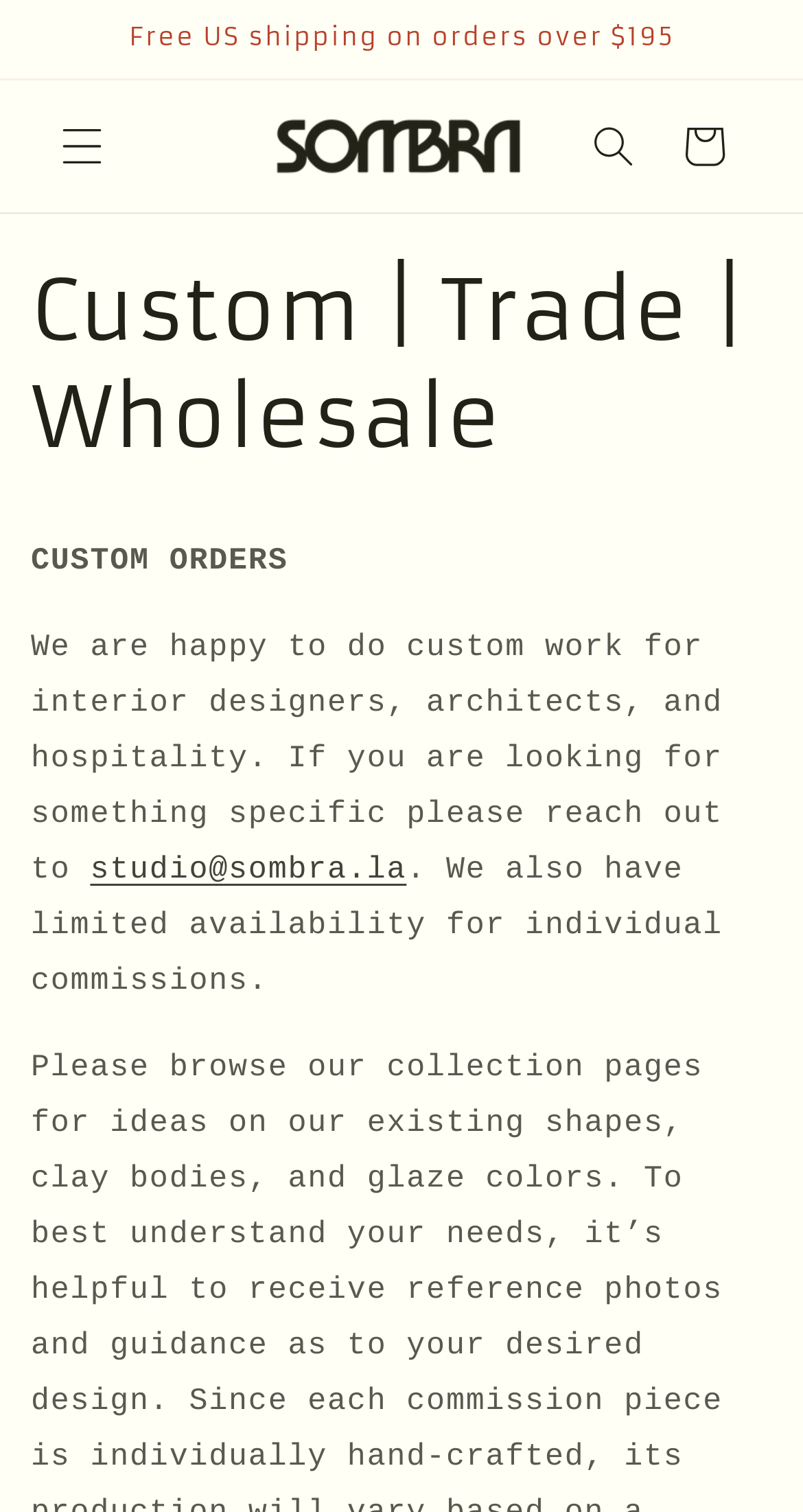Predict the bounding box of the UI element that fits this description: "parent_node: Cart".

[0.324, 0.067, 0.671, 0.127]